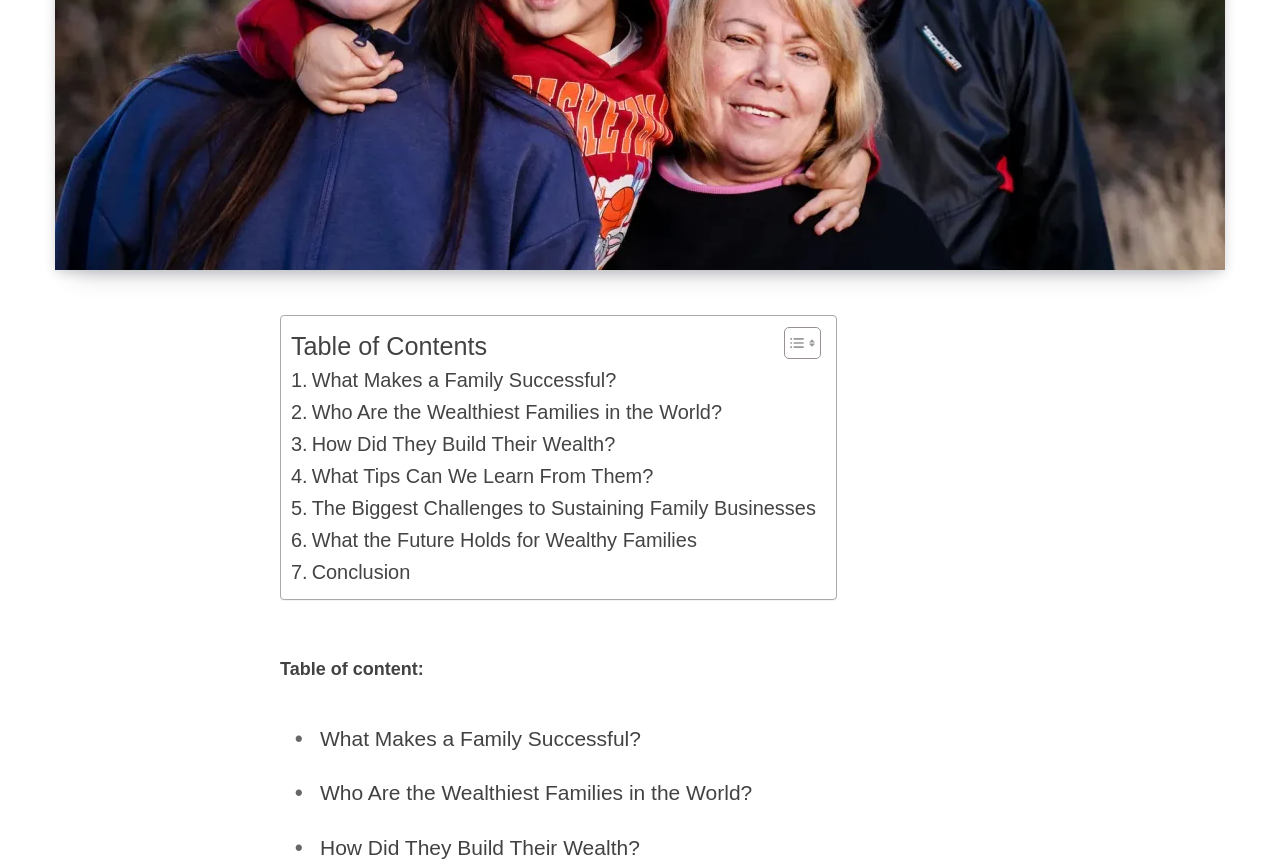Determine the bounding box of the UI element mentioned here: "What Makes a Family Successful?". The coordinates must be in the format [left, top, right, bottom] with values ranging from 0 to 1.

[0.227, 0.423, 0.482, 0.46]